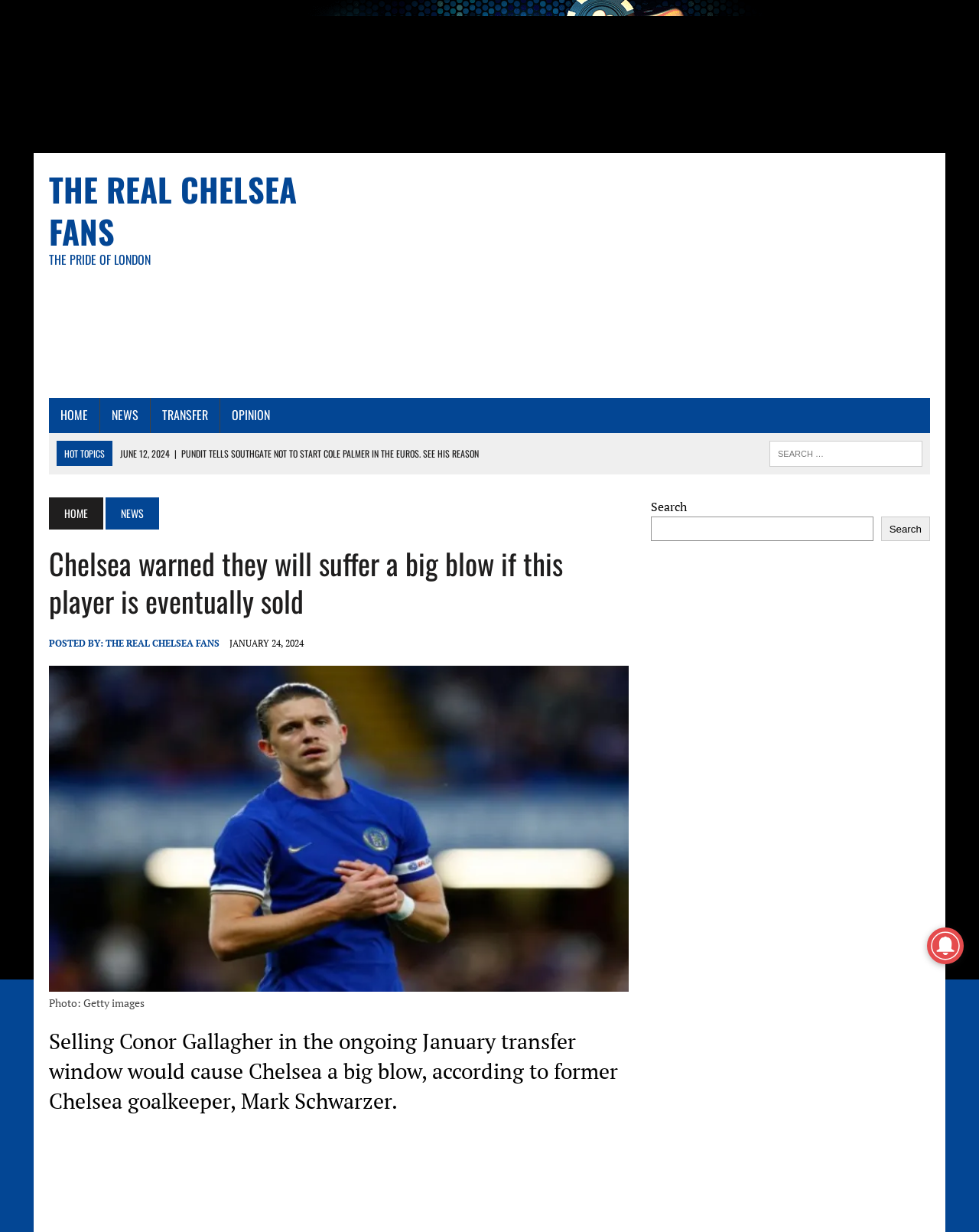Who is the author of the article?
Using the image as a reference, answer the question with a short word or phrase.

Not specified